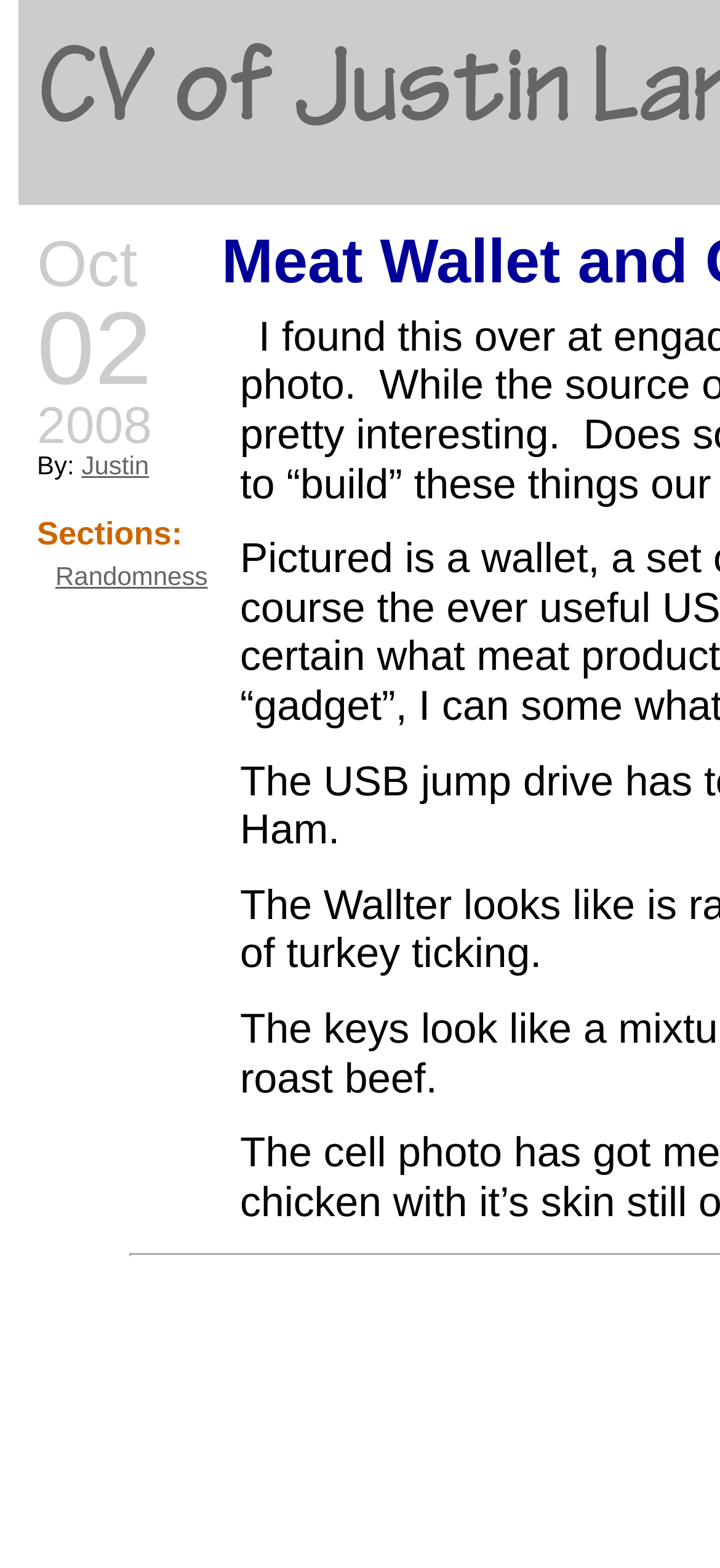Give a one-word or phrase response to the following question: Is there an image on the webpage?

Yes